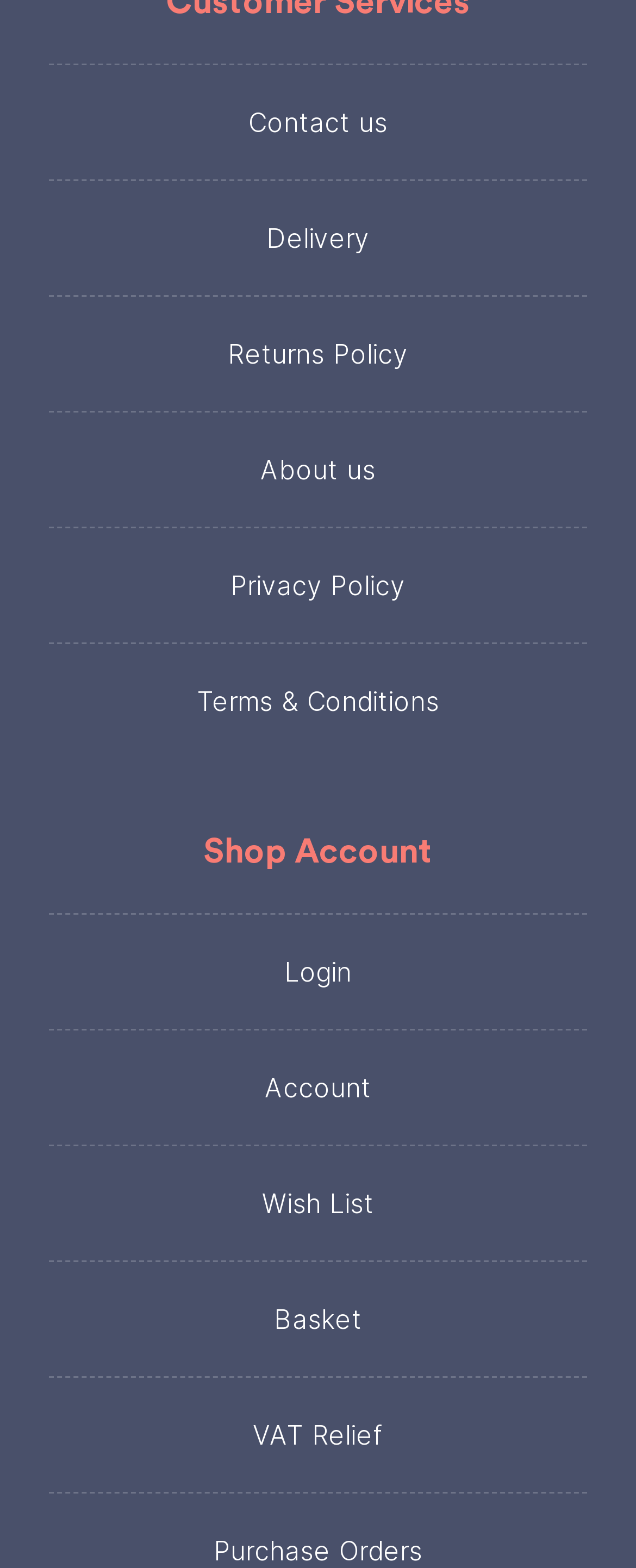Can you show the bounding box coordinates of the region to click on to complete the task described in the instruction: "Read about VAT relief"?

[0.077, 0.878, 0.923, 0.952]